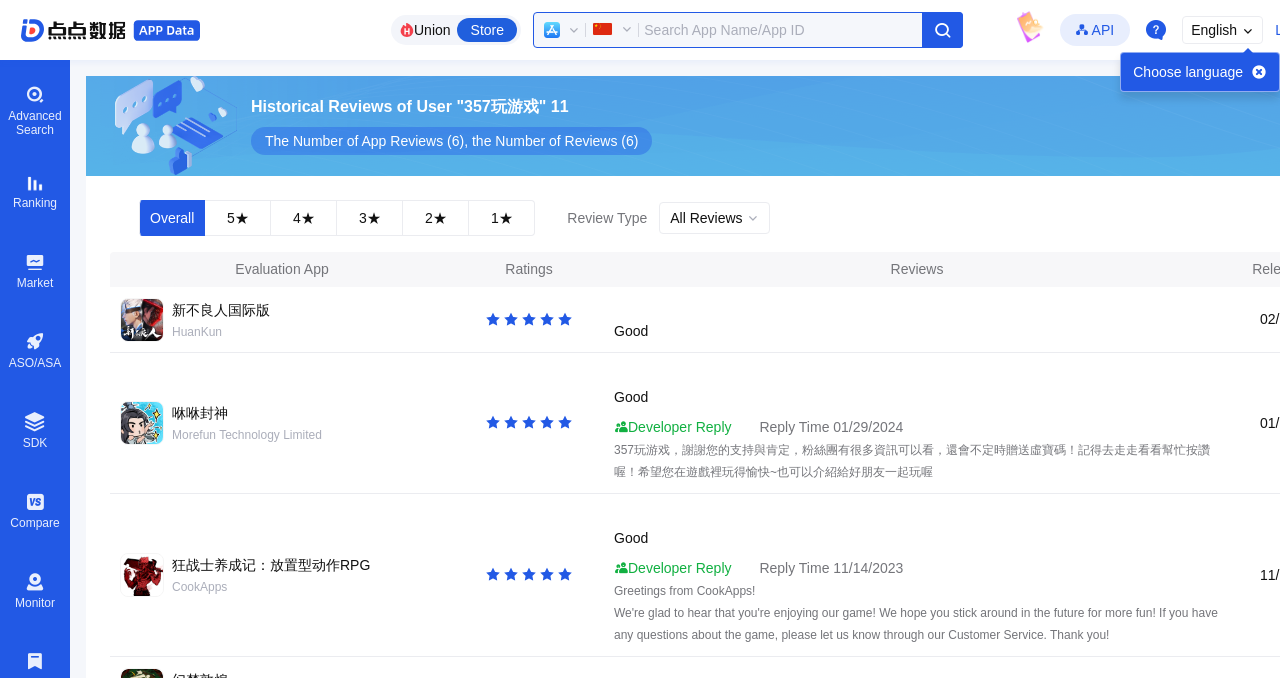Determine the bounding box coordinates for the element that should be clicked to follow this instruction: "Filter by All Reviews". The coordinates should be given as four float numbers between 0 and 1, in the format [left, top, right, bottom].

[0.515, 0.298, 0.601, 0.345]